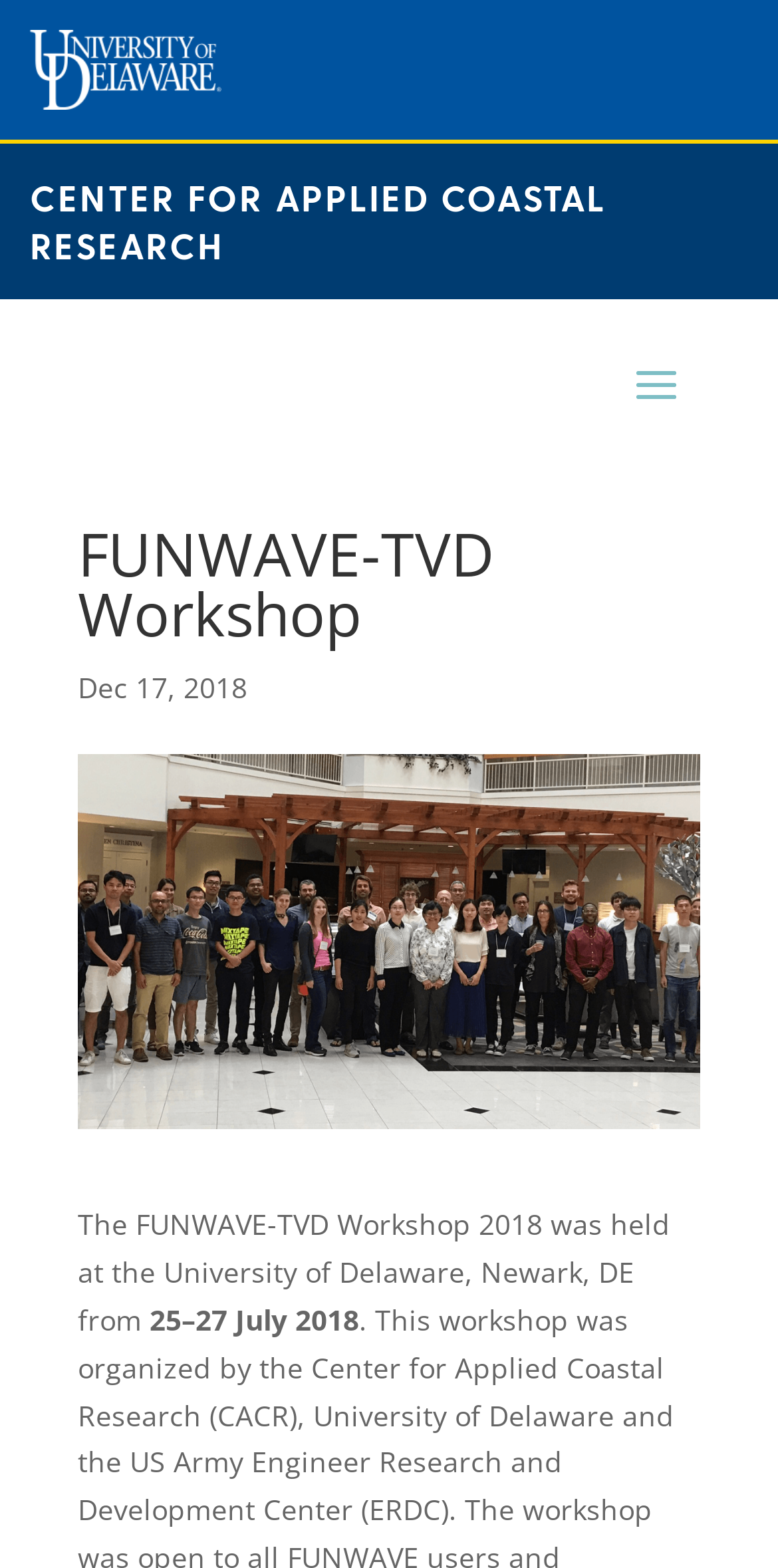Please answer the following question using a single word or phrase: 
What is the name of the research center mentioned in the webpage?

US Army Engineer Research and Development Center